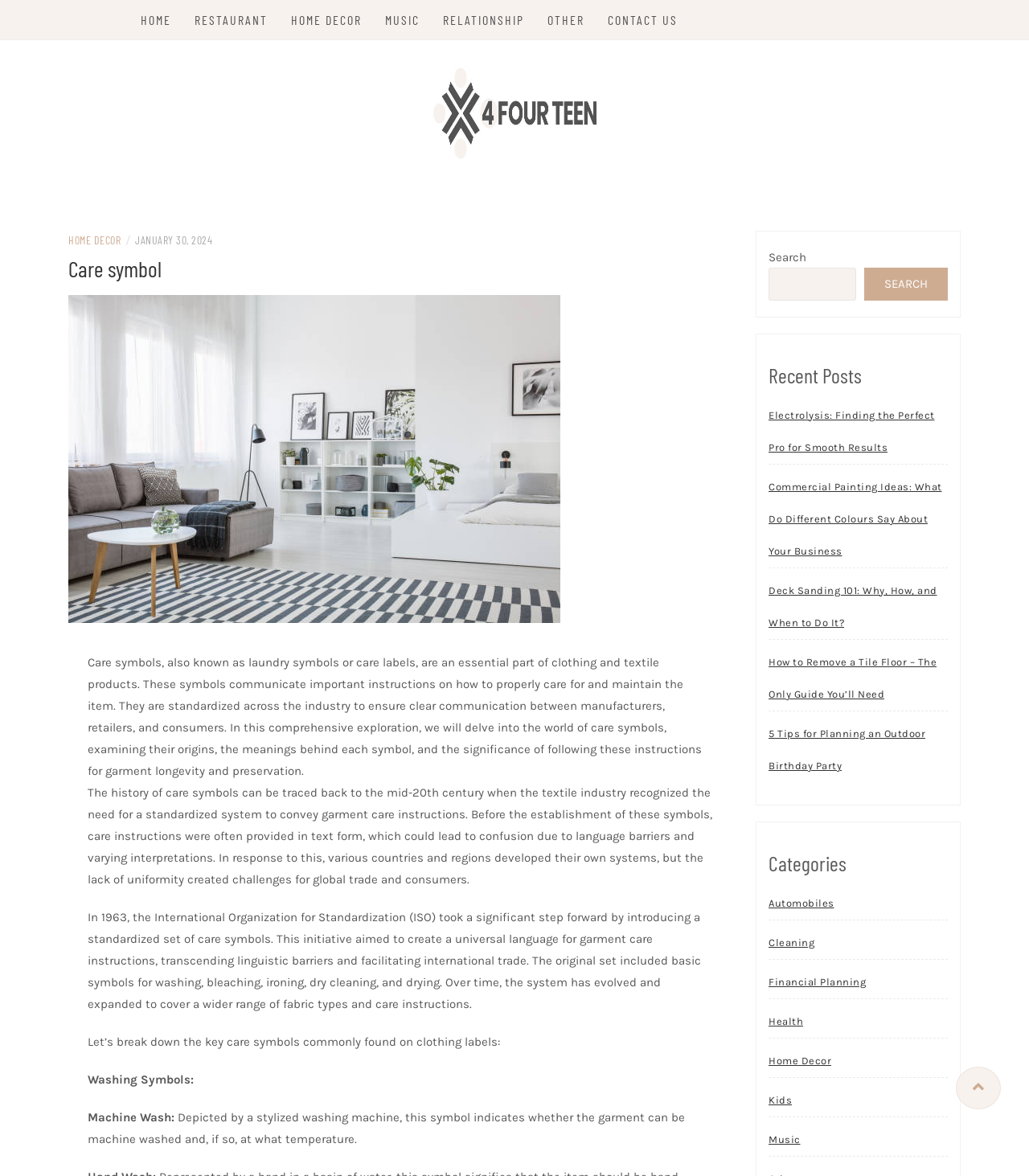What is the main topic of this webpage?
Give a detailed response to the question by analyzing the screenshot.

Based on the webpage content, the main topic is care symbols, which are standardized symbols used to communicate important instructions on how to properly care for and maintain clothing and textile products.